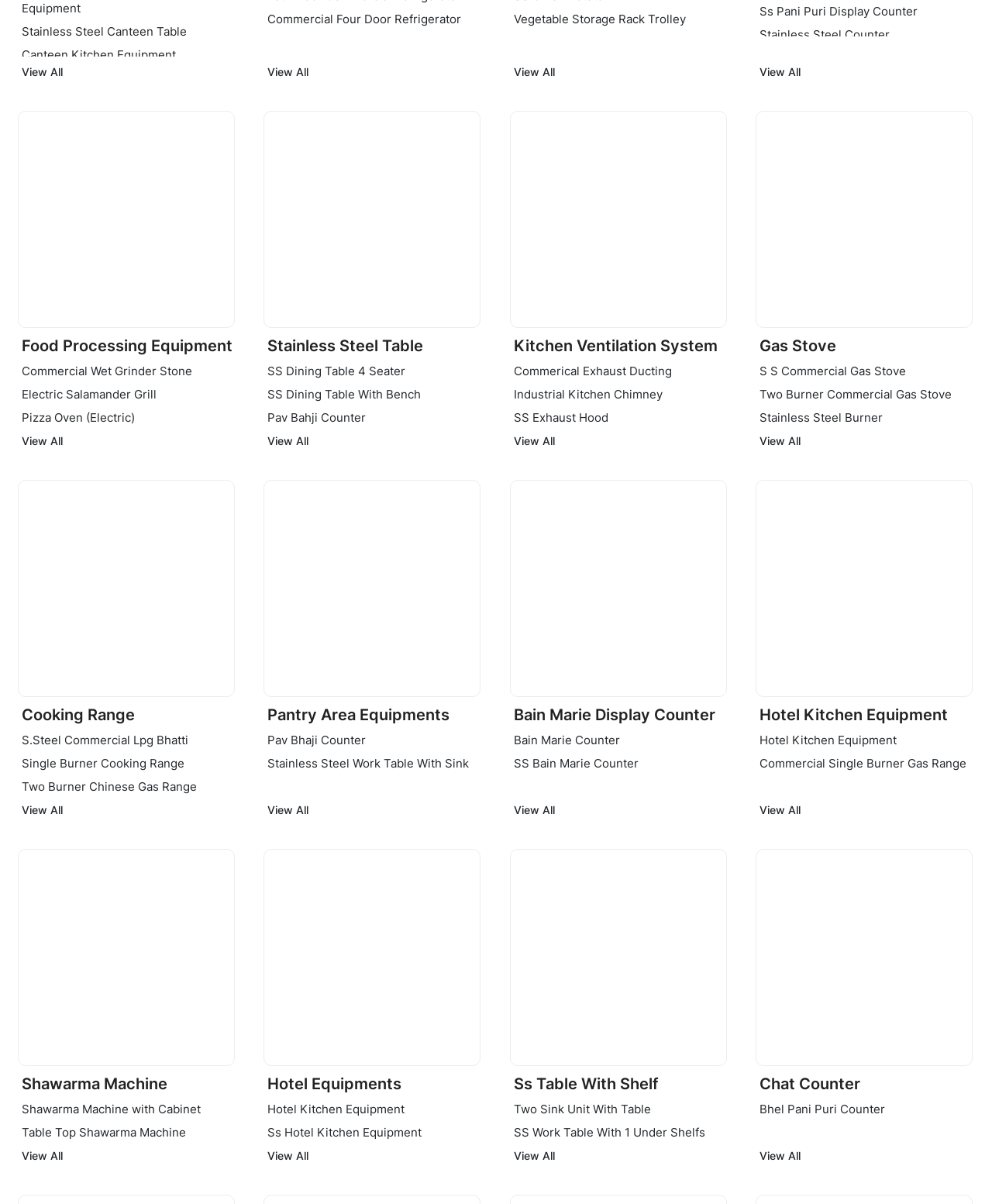Find the bounding box coordinates of the area to click in order to follow the instruction: "View Commercial Four Door Refrigerator".

[0.27, 0.01, 0.465, 0.022]